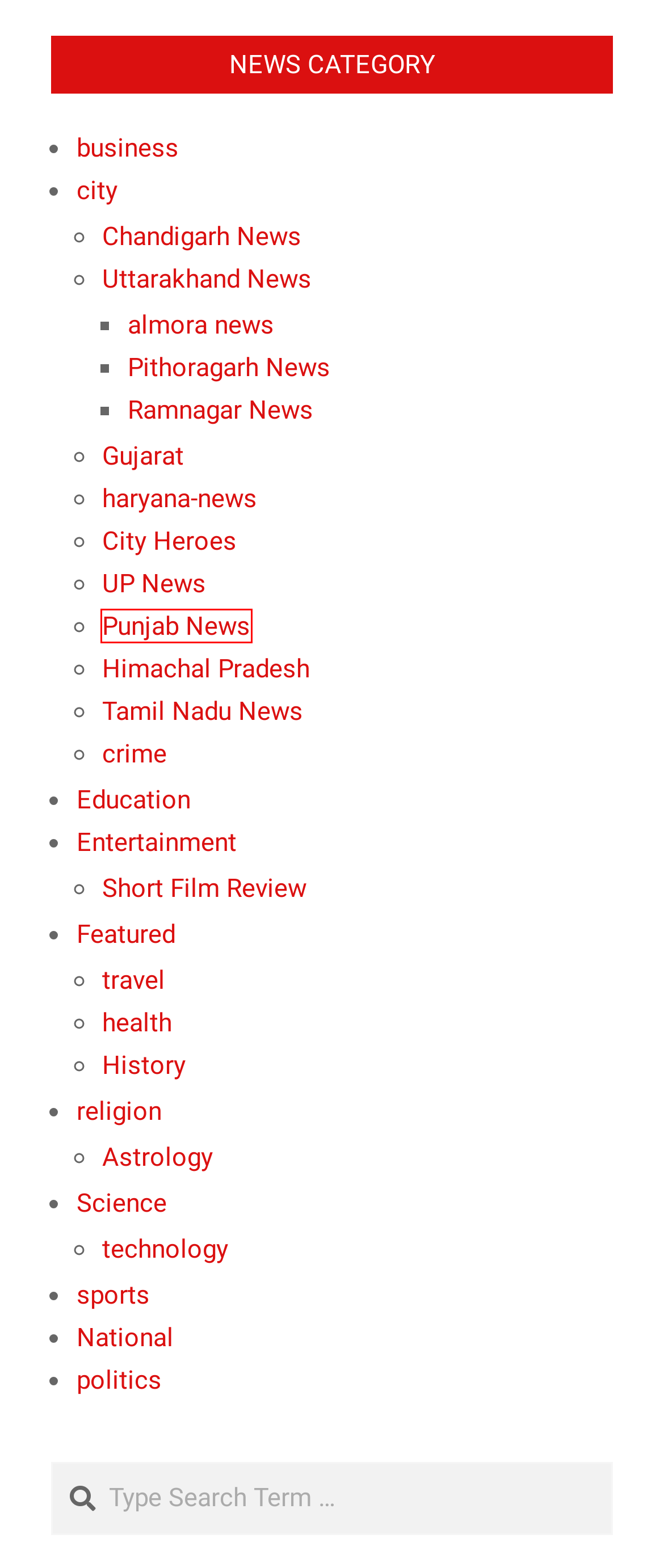Examine the webpage screenshot and identify the UI element enclosed in the red bounding box. Pick the webpage description that most accurately matches the new webpage after clicking the selected element. Here are the candidates:
A. Nature - Humari Baat - The Daily News of North Western Region India
B. religion - Humari Baat - The Daily News of North Western Region India
C. Punjab News - Humari Baat - The Daily News of North Western Region India
D. almora news - Humari Baat - The Daily News of North Western Region India
E. Himachal Pradesh - Humari Baat - The Daily News of North Western Region India
F. sports - Humari Baat - The Daily News of North Western Region India
G. Gujarat - Humari Baat - The Daily News of North Western Region India
H. travel - Humari Baat - The Daily News of North Western Region India

C